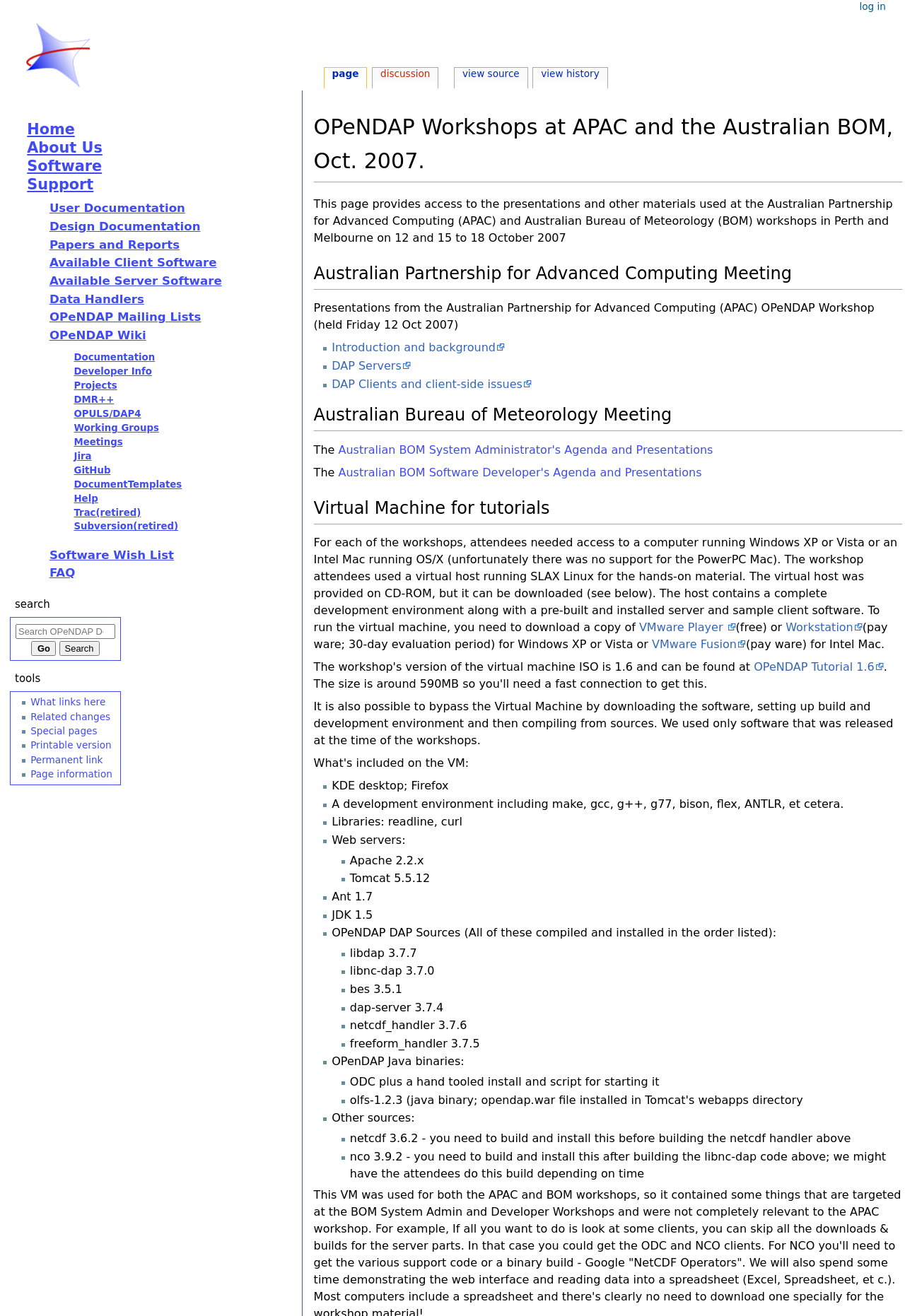Offer a thorough description of the webpage.

The webpage is about OPeNDAP Workshops at APAC and the Australian BOM, which took place in October 2007. At the top of the page, there is a heading with the title of the workshop. Below the title, there are links to navigation tools, including "personal tools" and "log in" options.

The main content of the page is divided into four sections, each with its own heading. The first section is about the Australian Partnership for Advanced Computing Meeting, which includes a list of presentations with links to the materials. The second section is about the Australian Bureau of Meteorology Meeting, which also includes links to the agenda and presentations.

The third section is about the Virtual Machine for tutorials, which provides information on how to set up a virtual host for the workshops. This section includes links to download the virtual machine and instructions on how to run it.

The fourth section is about the software used in the workshops, which includes a list of libraries, web servers, and other tools. This section is organized into a series of bullet points, each with a brief description of the software.

Throughout the page, there are also links to other resources, including the OPeNDAP Tutorial 1.6 and various software downloads. At the bottom of the page, there are links to "page", "discussion", "view source", and "view history", which provide additional information about the page.